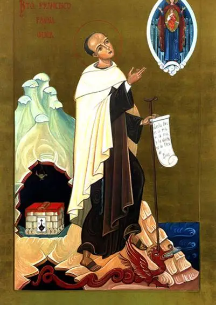What does the cave in the background represent?
Please provide a detailed answer to the question.

The caption states that 'The cave, representing solitude and contemplation, likely alludes to his periods of intense solitude during apostolic work.'